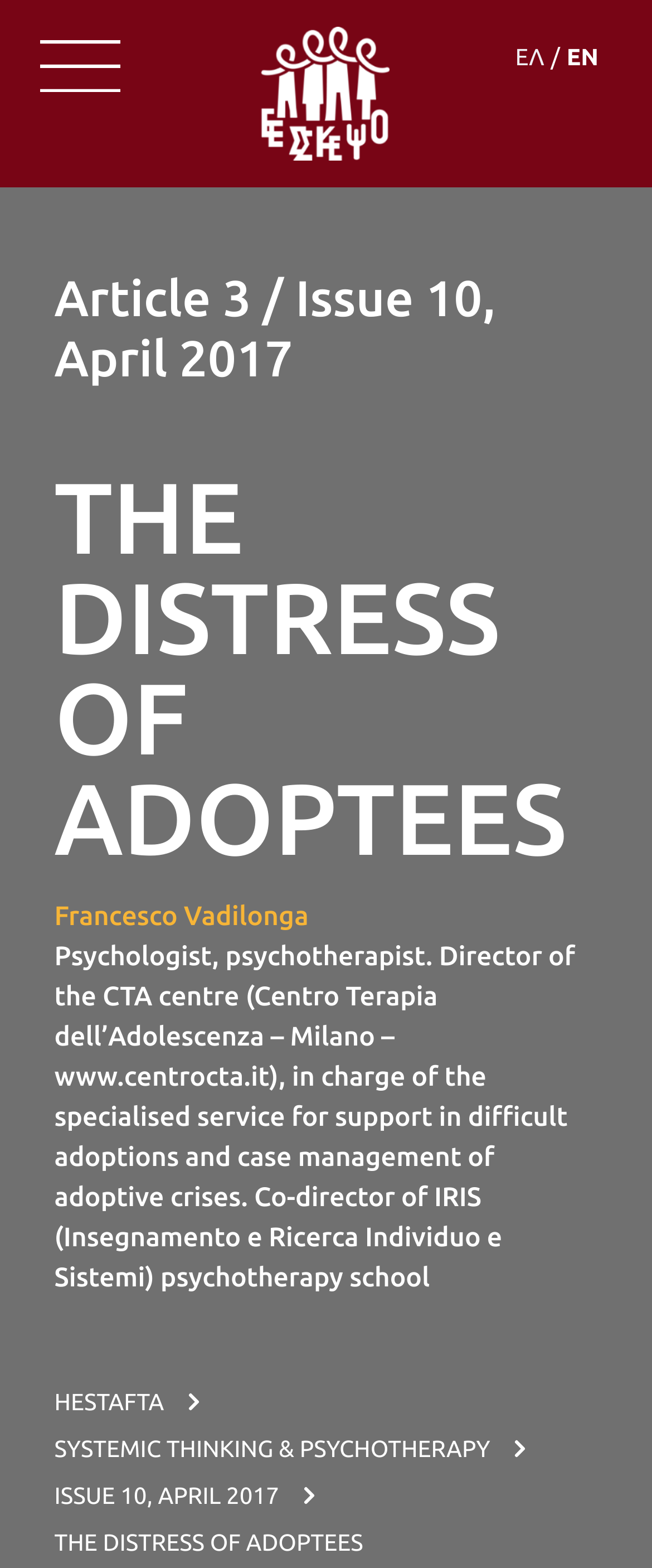Provide an in-depth description of the elements and layout of the webpage.

The webpage appears to be an article page from the HE.S.T.A.F.T.A. - Scientific Society of Mental Health Professionals website. At the top left, there is a link to the organization's homepage, accompanied by a logo image. Below this, there is a small image, likely a separator or a decorative element.

On the top right, there are two language selection links, "ΕΛ" and "EN", indicating that the website is available in multiple languages. 

The main content of the page is an article titled "THE DISTRESS OF ADOPTEES", written by Francesco Vadilonga, a psychologist and psychotherapist. The article's title is displayed prominently in a large font size. Below the title, there is a brief description of the author, including his profession and affiliations.

The article is part of Issue 10, April 2017, of a publication called "Systemic Thinking & Psychotherapy", which is also linked at the bottom of the page. There are several images scattered throughout the page, likely used as separators or decorative elements.

At the bottom of the page, there are links to the organization's homepage, the publication's title, and the issue number, as well as a repetition of the article's title.